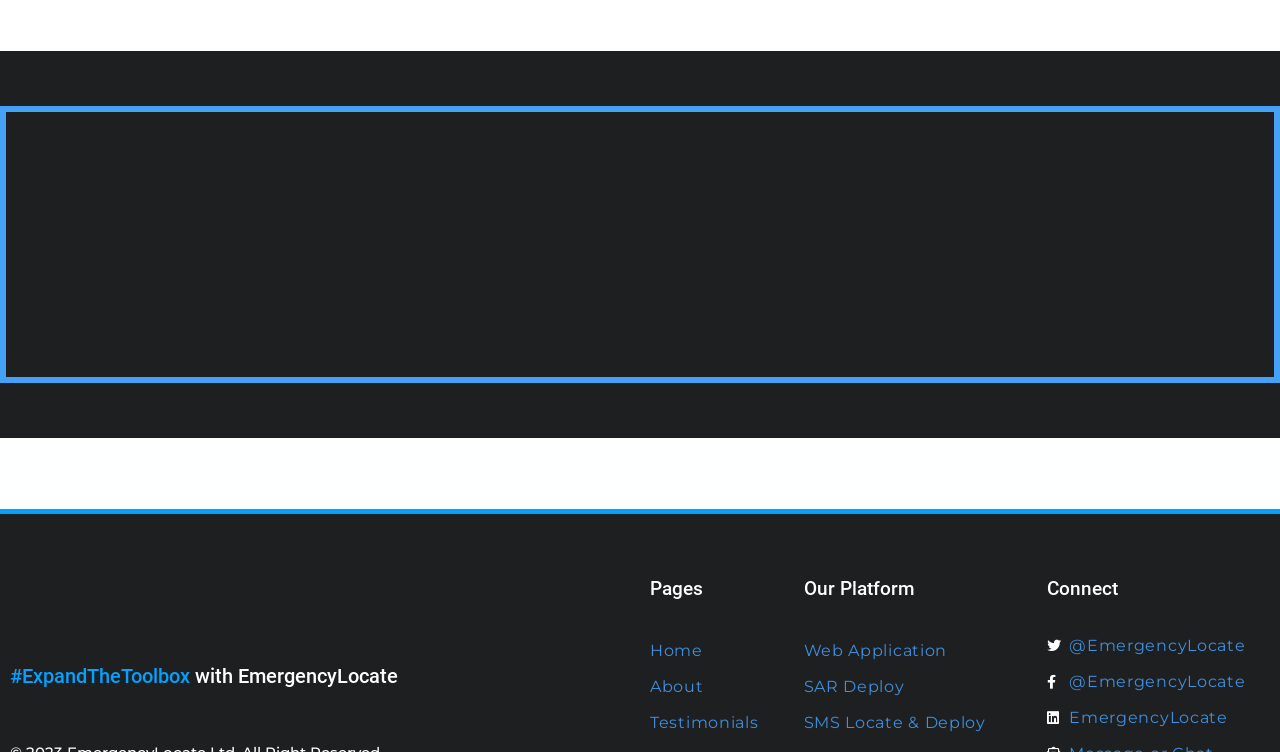Determine the bounding box coordinates of the UI element described below. Use the format (top-left x, top-left y, bottom-right x, bottom-right y) with floating point numbers between 0 and 1: SMS Locate & Deploy

[0.628, 0.946, 0.802, 0.977]